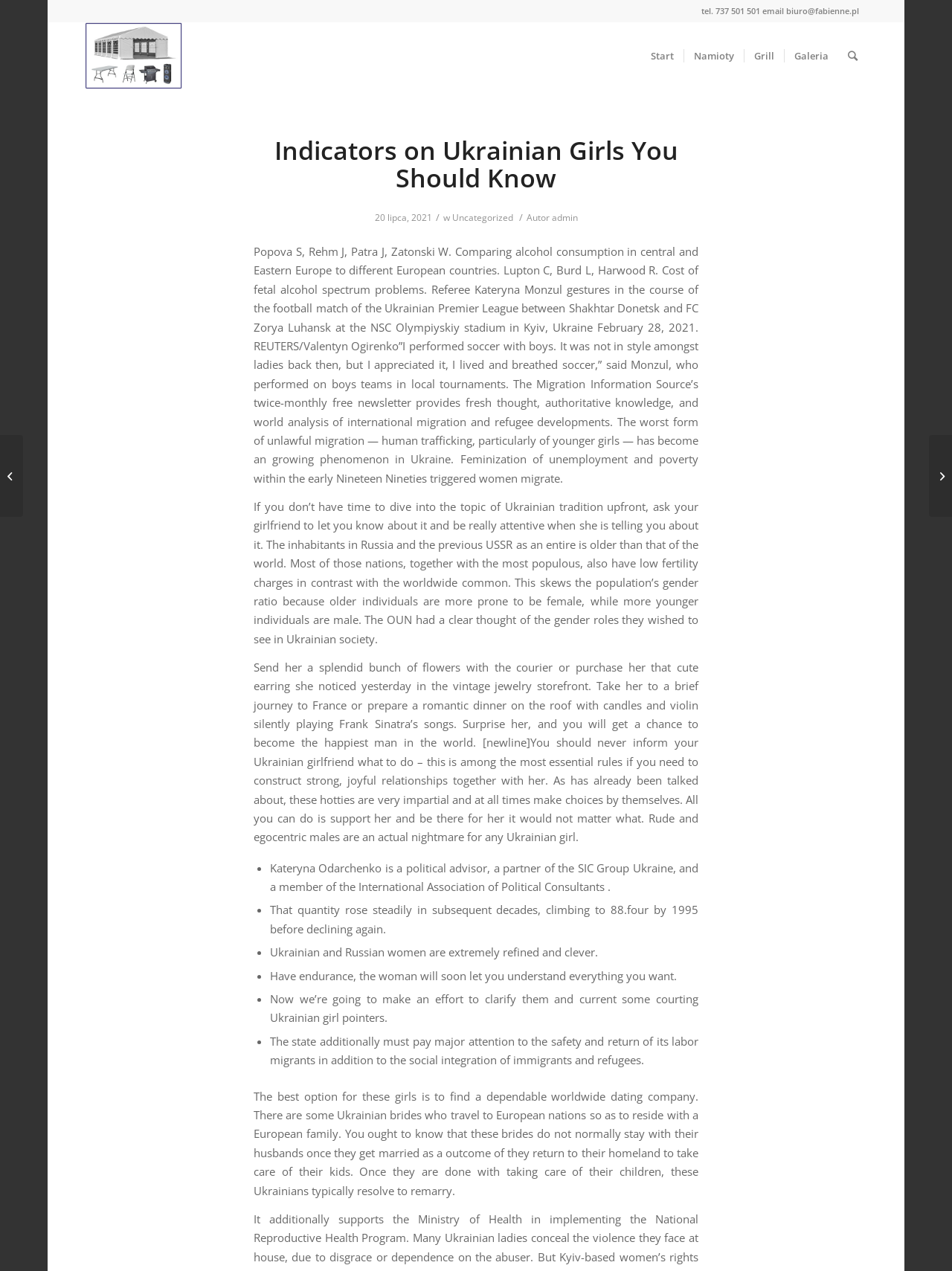Find the bounding box coordinates of the element to click in order to complete this instruction: "Click the 'Galeria' link". The bounding box coordinates must be four float numbers between 0 and 1, denoted as [left, top, right, bottom].

[0.823, 0.018, 0.88, 0.07]